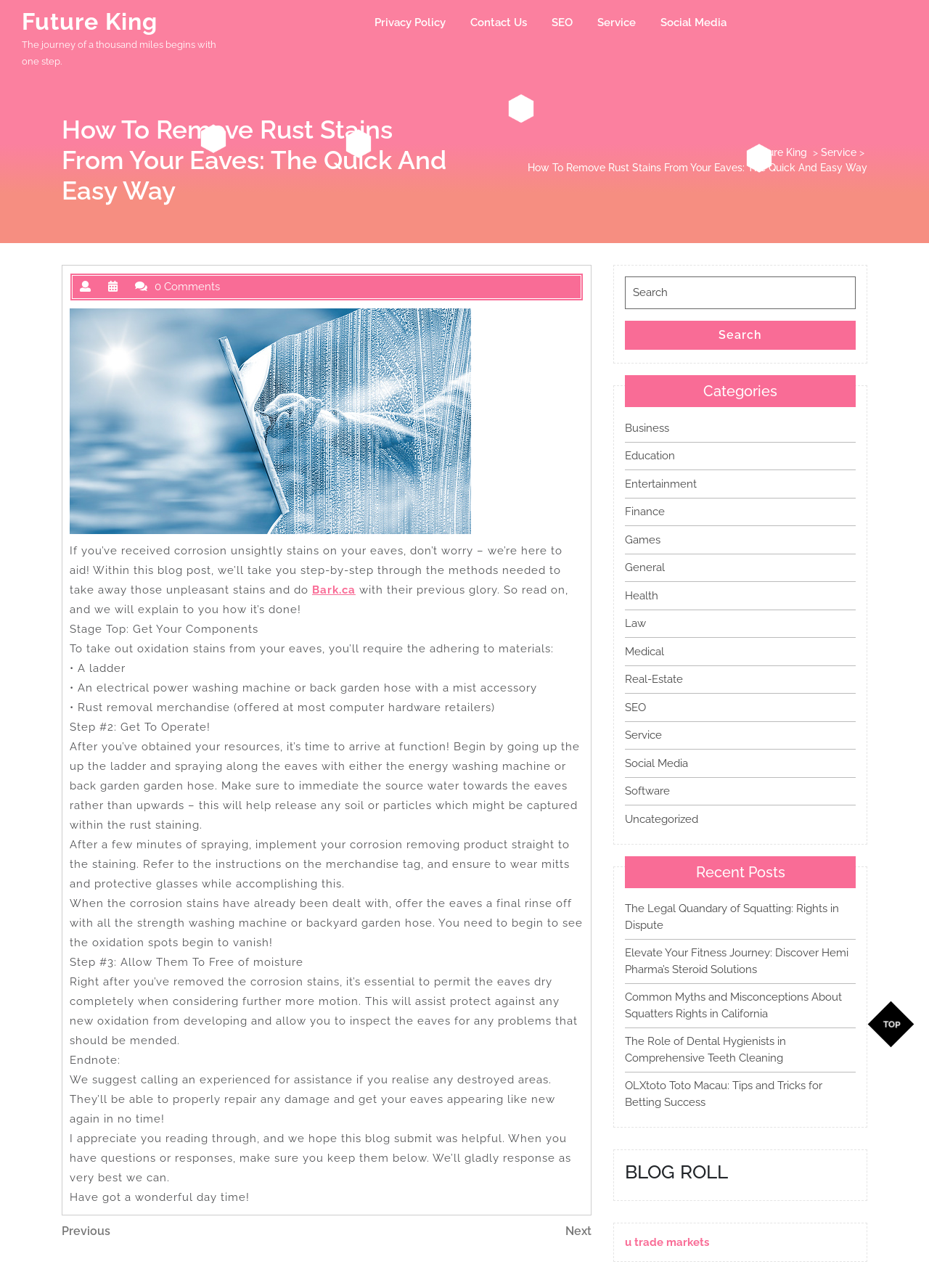What should you do after removing the rust stains?
Using the details shown in the screenshot, provide a comprehensive answer to the question.

After removing the rust stains, it is essential to let the eaves dry completely before taking any further action. This will help prevent any new rust from forming and allow for inspection of the eaves for any damage that may need to be repaired.